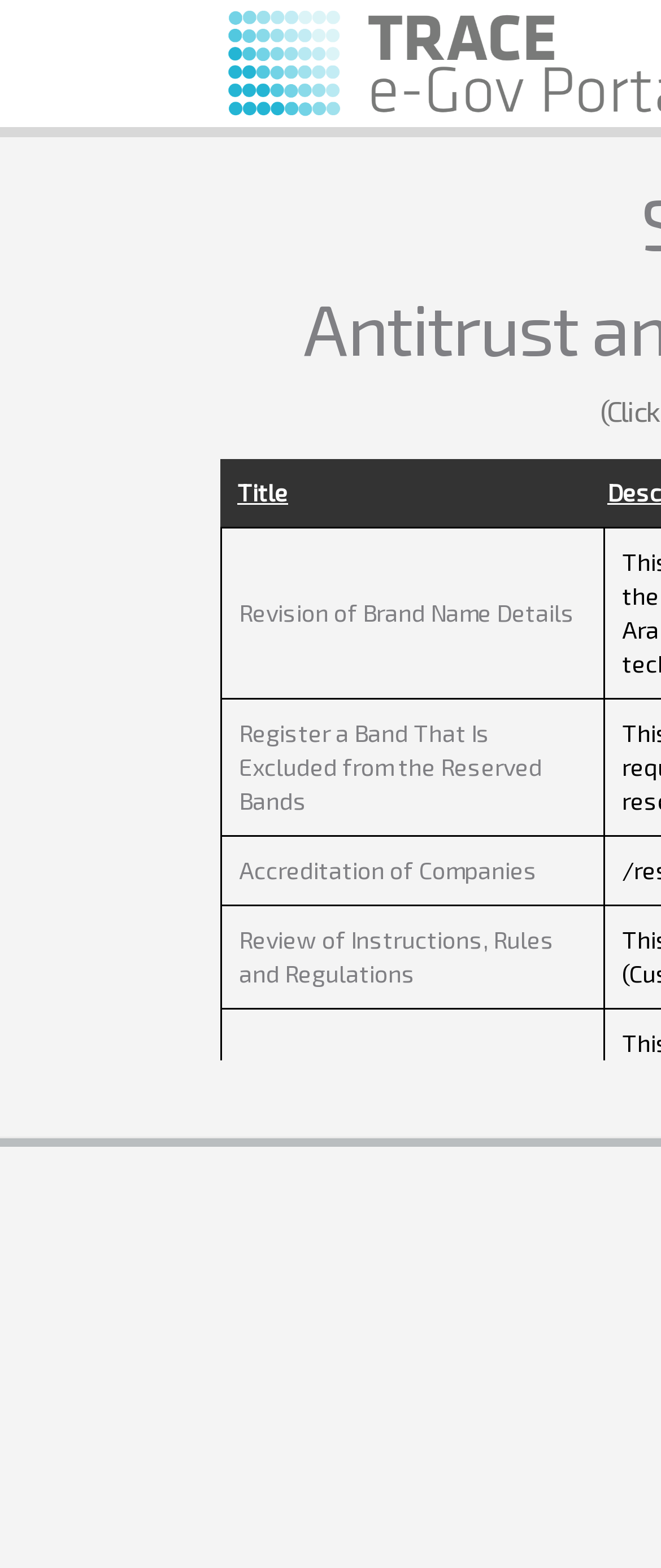How many links are available on this page?
Please look at the screenshot and answer using one word or phrase.

9